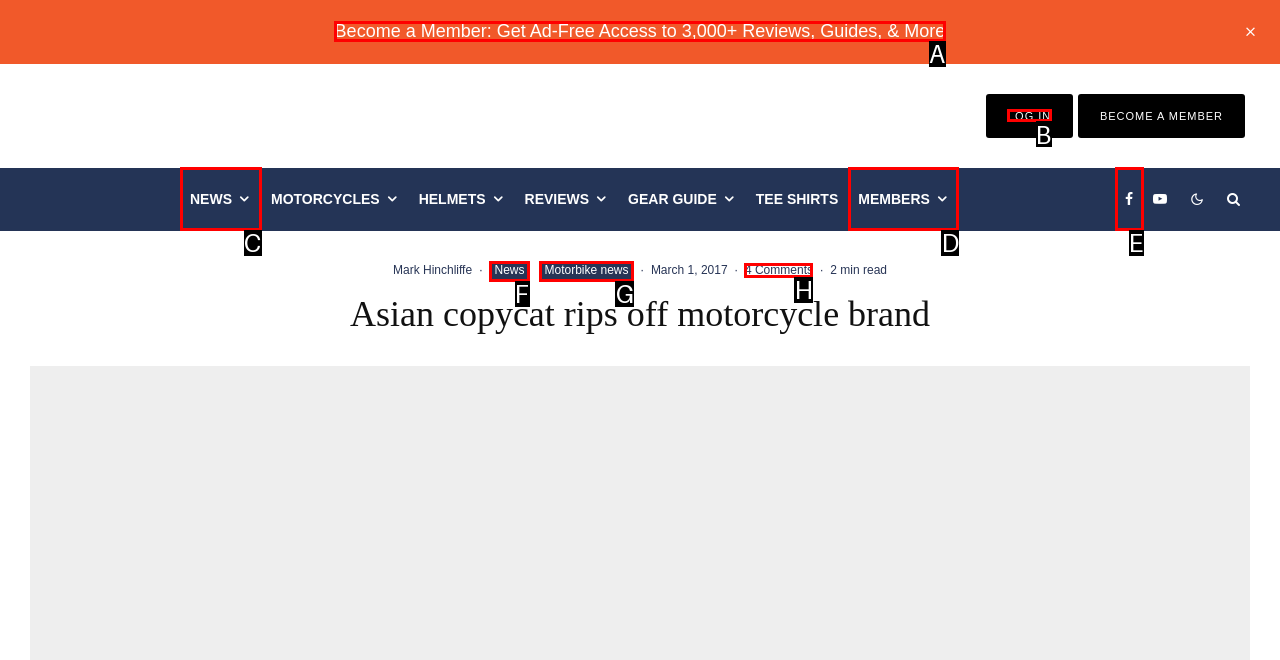Tell me which option best matches the description: 4 Comments
Answer with the option's letter from the given choices directly.

H